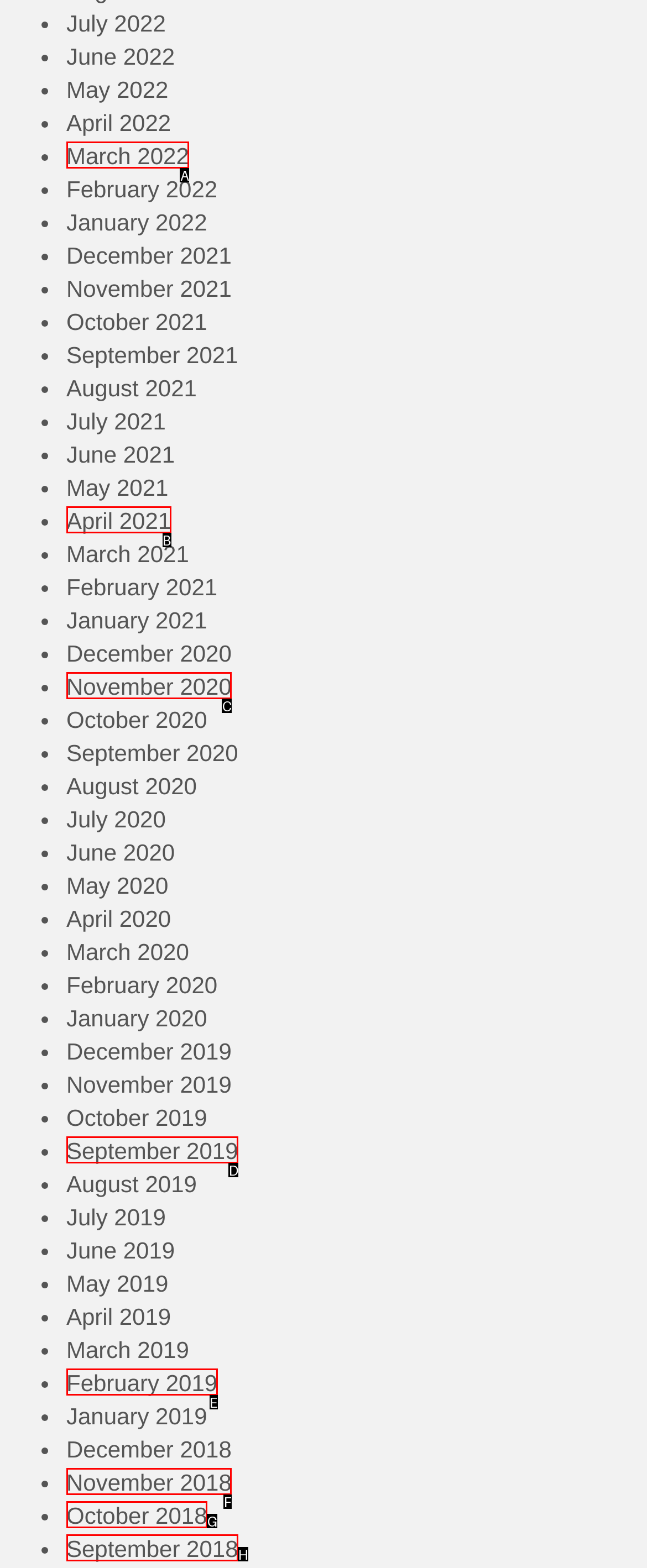Identify which HTML element matches the description: November 2018
Provide your answer in the form of the letter of the correct option from the listed choices.

F